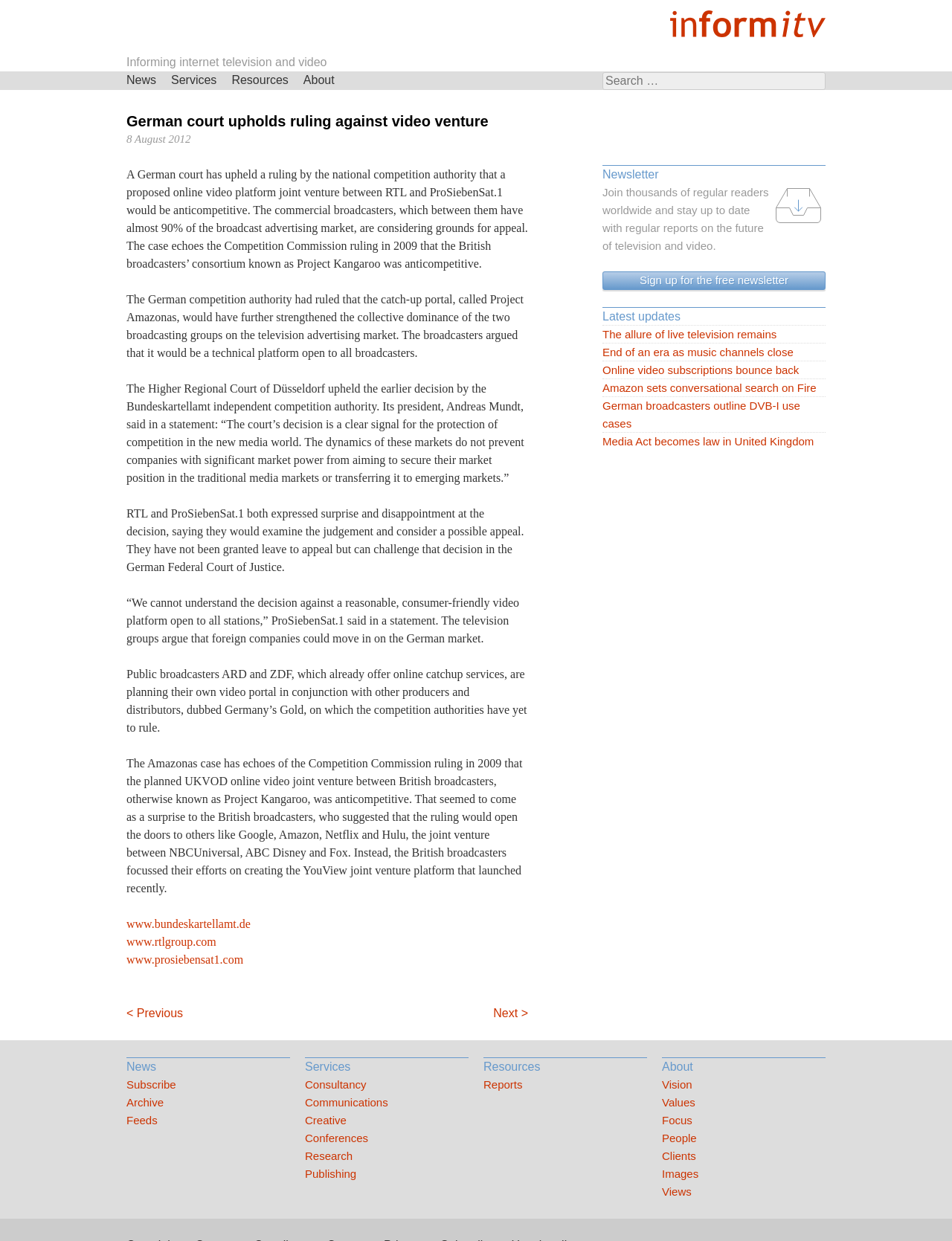Specify the bounding box coordinates of the region I need to click to perform the following instruction: "Search for something". The coordinates must be four float numbers in the range of 0 to 1, i.e., [left, top, right, bottom].

[0.633, 0.058, 0.867, 0.073]